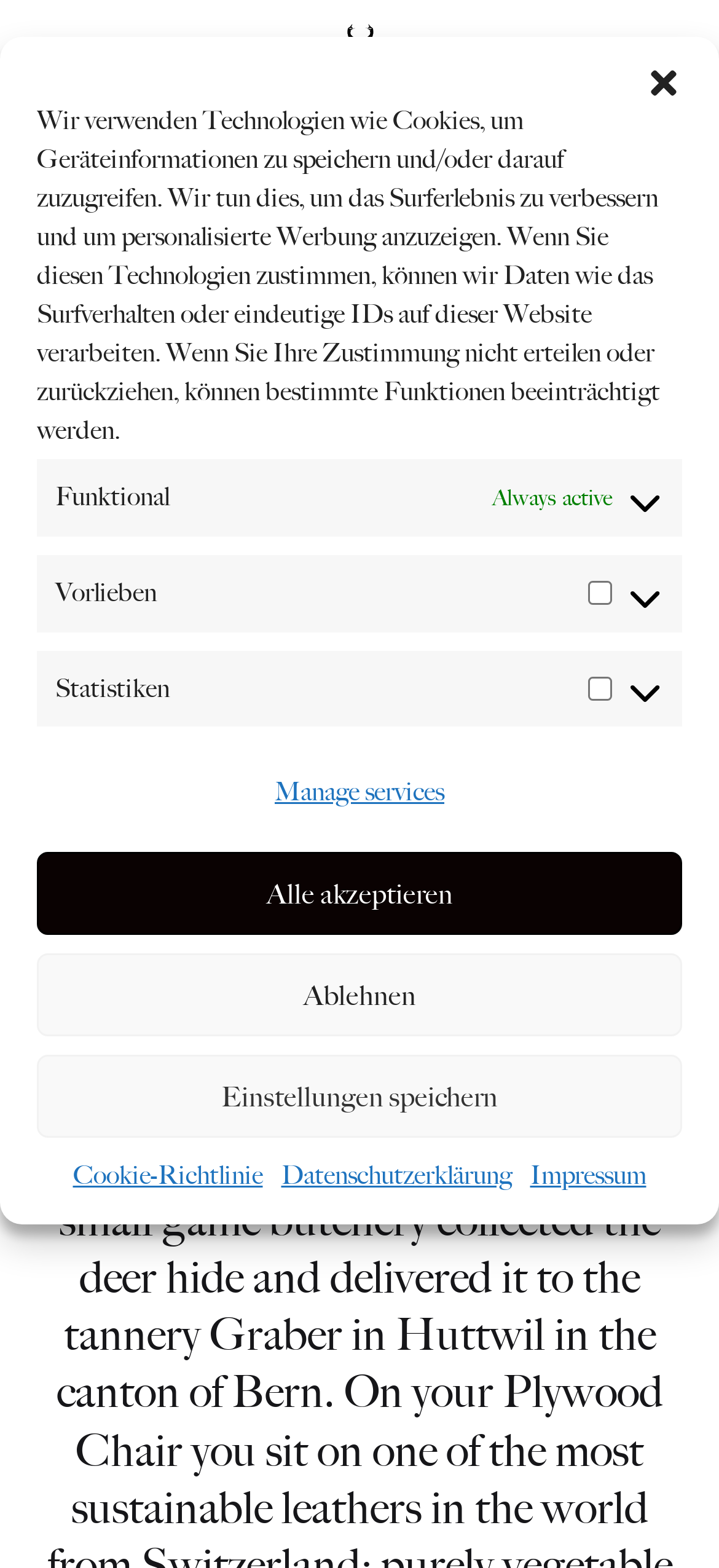Respond with a single word or phrase to the following question:
What is the purpose of the cookie consent dialog?

To manage cookie settings